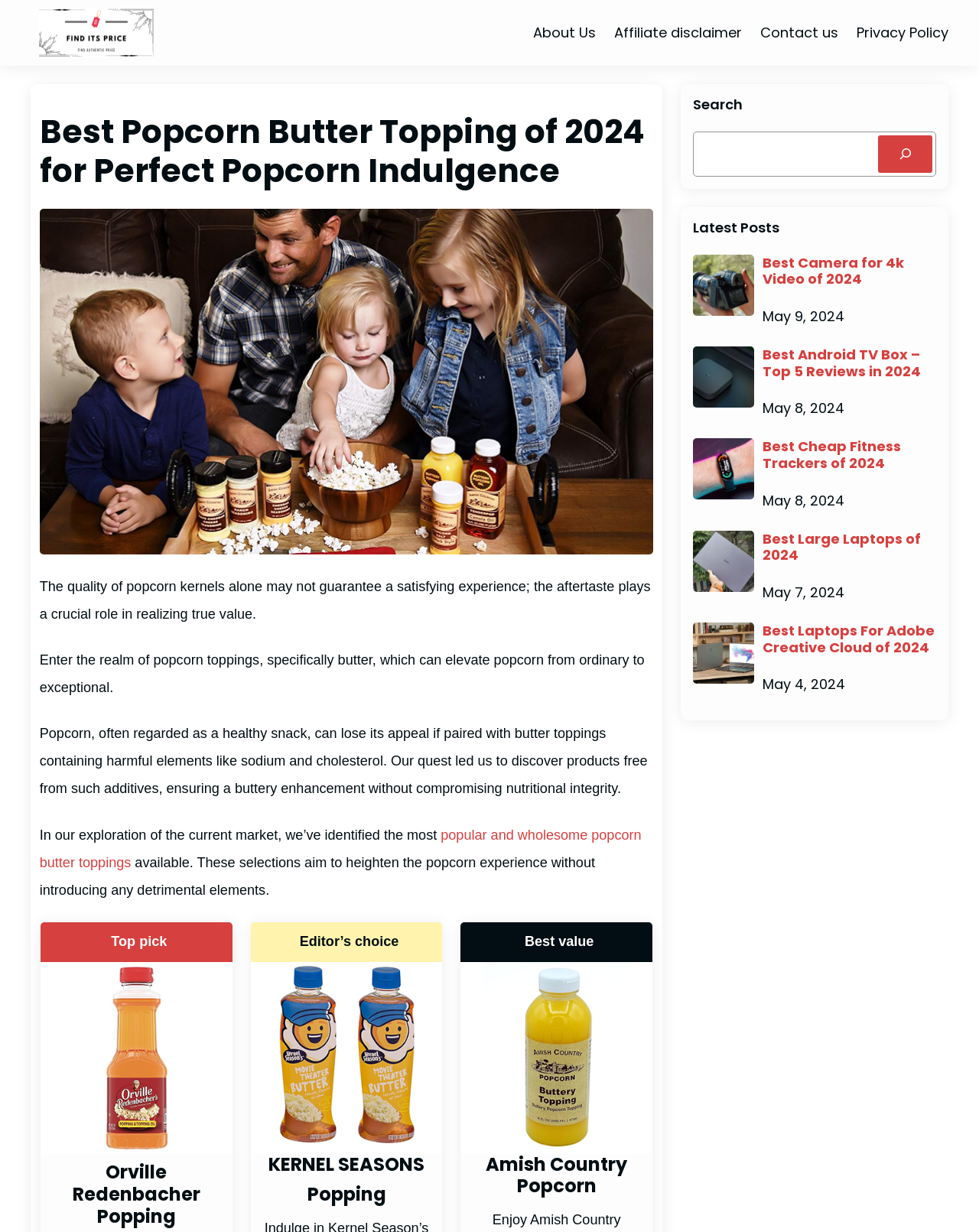Determine the bounding box for the described HTML element: "Contact us". Ensure the coordinates are four float numbers between 0 and 1 in the format [left, top, right, bottom].

[0.777, 0.018, 0.856, 0.036]